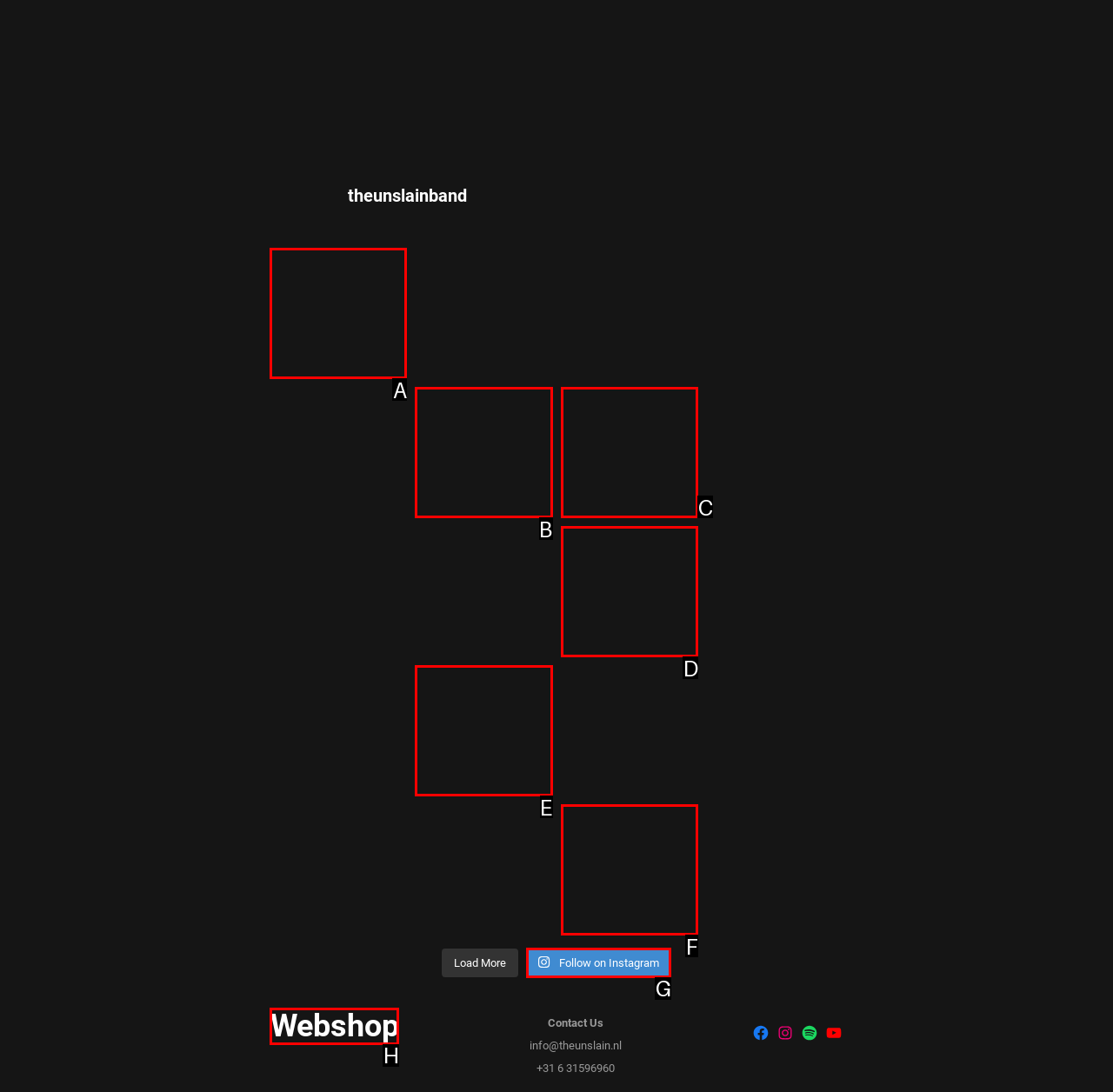Determine which HTML element matches the given description: Follow on Instagram. Provide the corresponding option's letter directly.

G